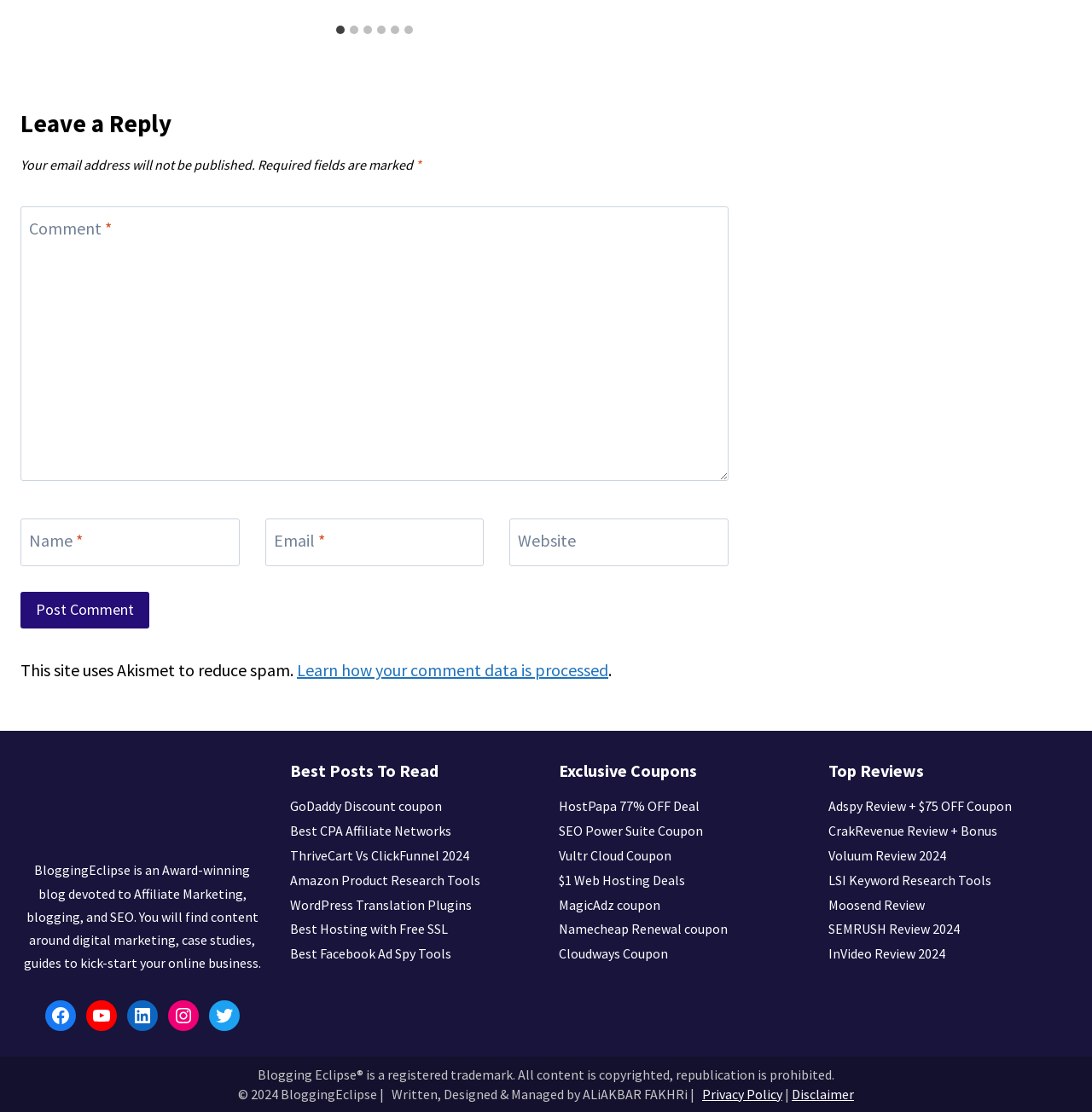Look at the image and answer the question in detail:
What is the topic of the 'Best Posts To Read' section?

The 'Best Posts To Read' section contains links to articles with titles related to digital marketing, such as 'GoDaddy Discount coupon', 'Best CPA Affiliate Networks', and 'Amazon Product Research Tools'.